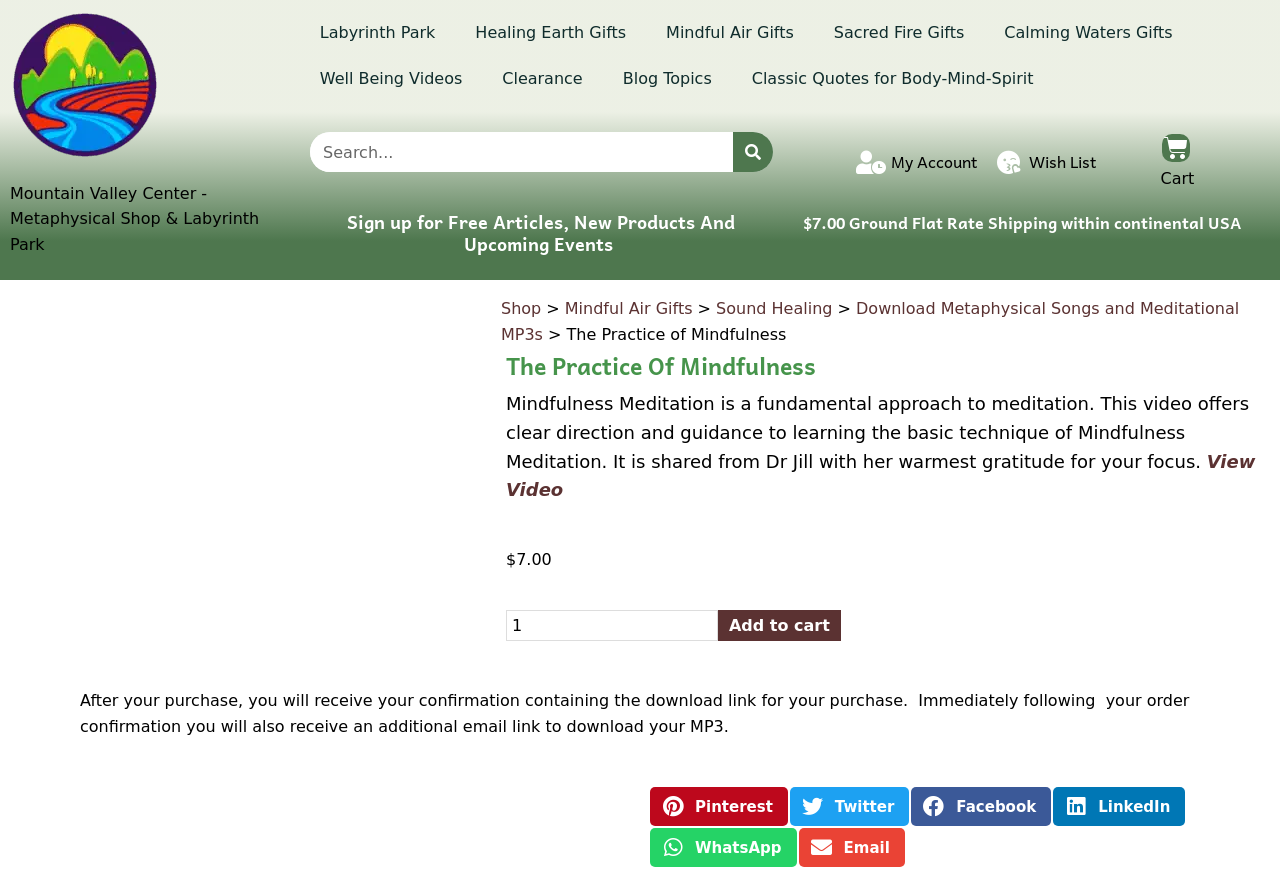Please specify the bounding box coordinates of the region to click in order to perform the following instruction: "View video on mindfulness meditation".

[0.395, 0.509, 0.981, 0.565]